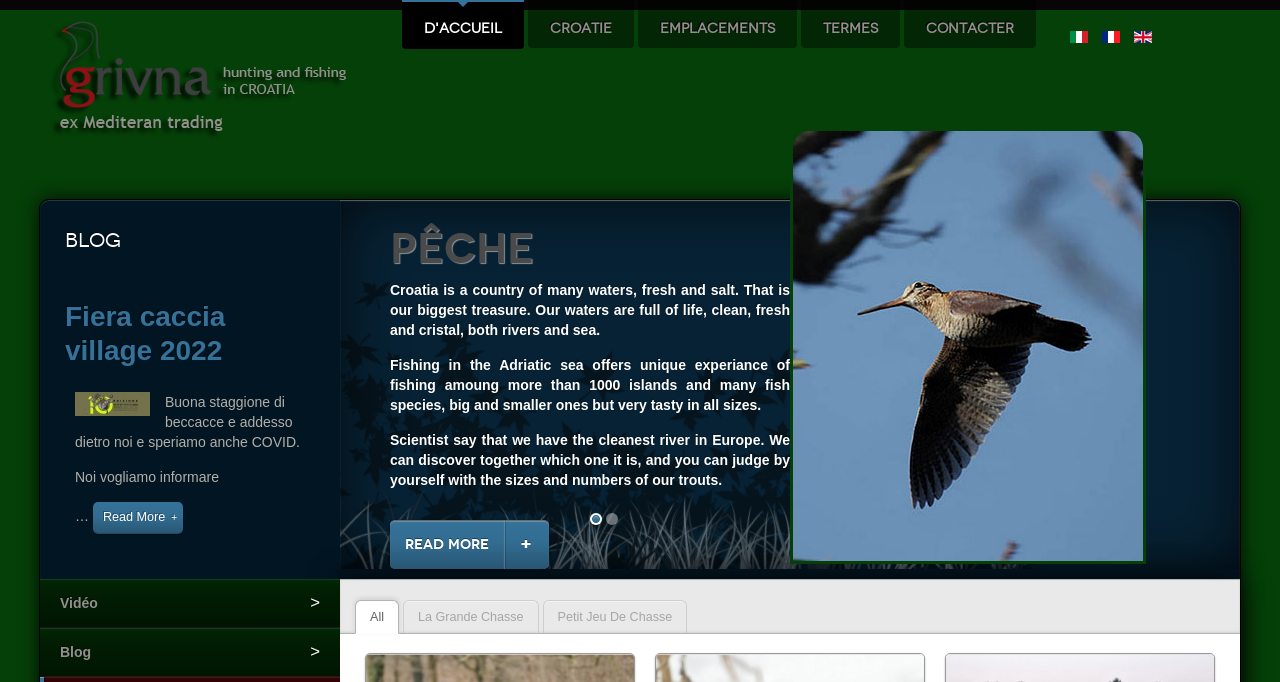How many sections are there in the main content area?
Answer the question using a single word or phrase, according to the image.

3